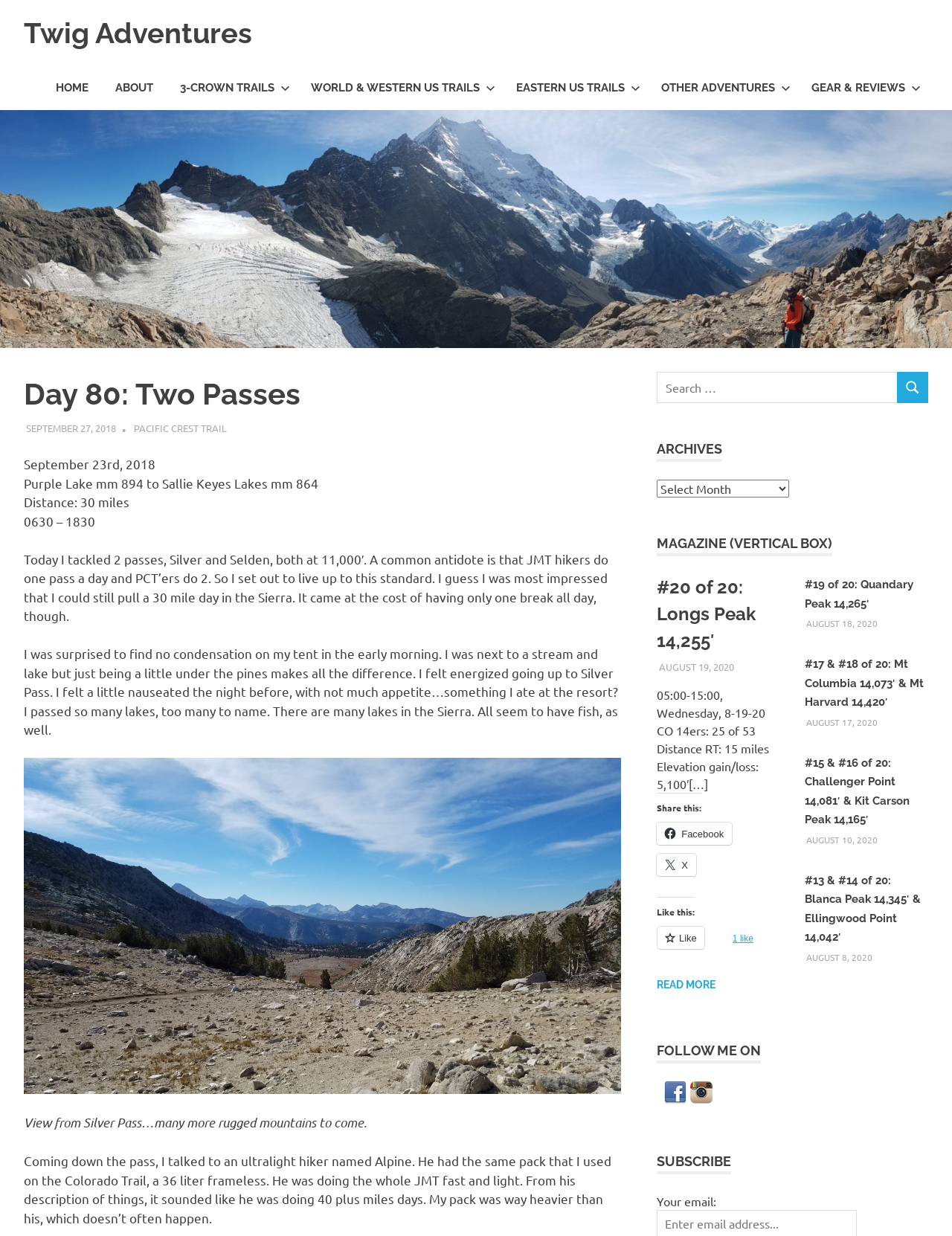What is the category of the blog post?
Based on the image content, provide your answer in one word or a short phrase.

Pacific Crest Trail